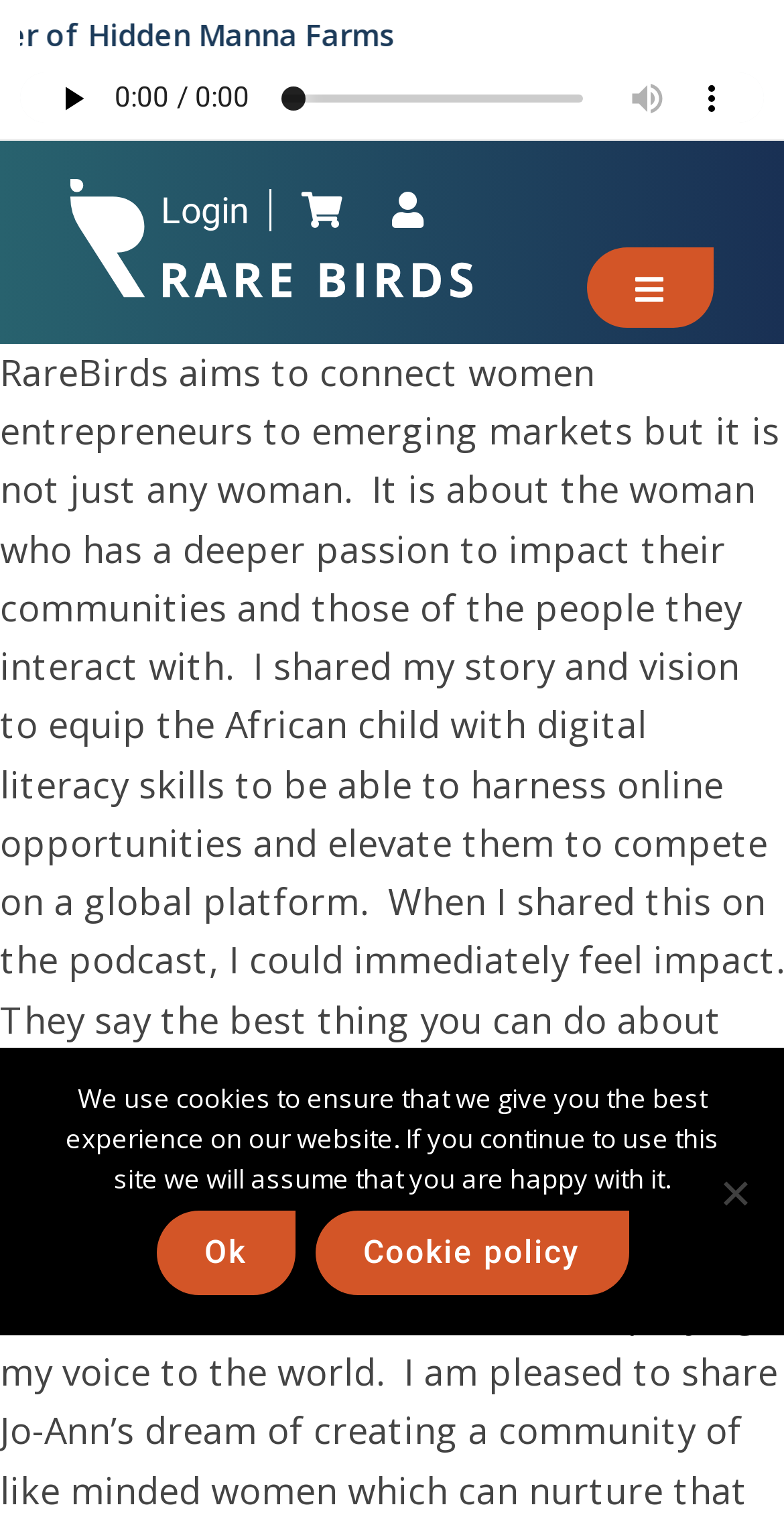Use the details in the image to answer the question thoroughly: 
What is the text above the Rarebirds logo?

The text above the Rarebirds logo is a static text that reads 'Stories of blockchain and startups from emerging markets.'.